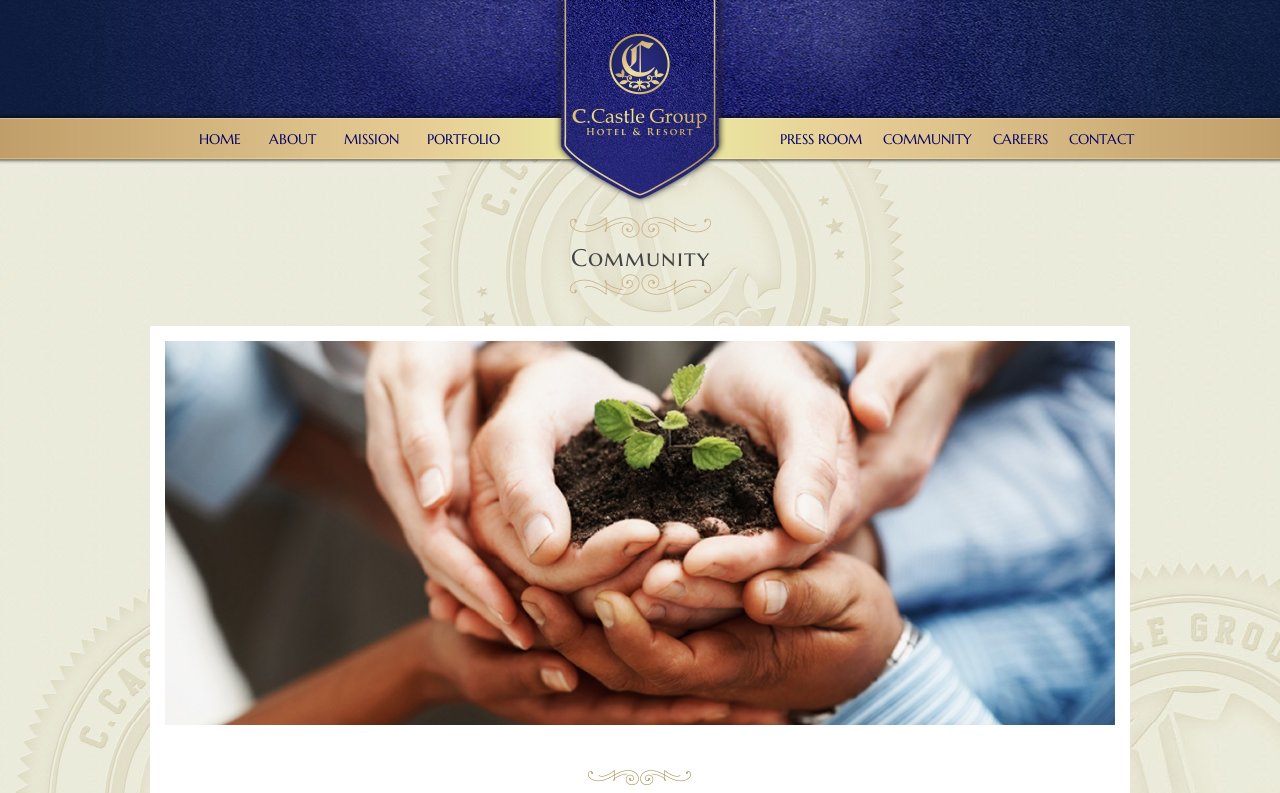Please provide the bounding box coordinates for the element that needs to be clicked to perform the instruction: "visit mission page". The coordinates must consist of four float numbers between 0 and 1, formatted as [left, top, right, bottom].

[0.269, 0.159, 0.312, 0.204]